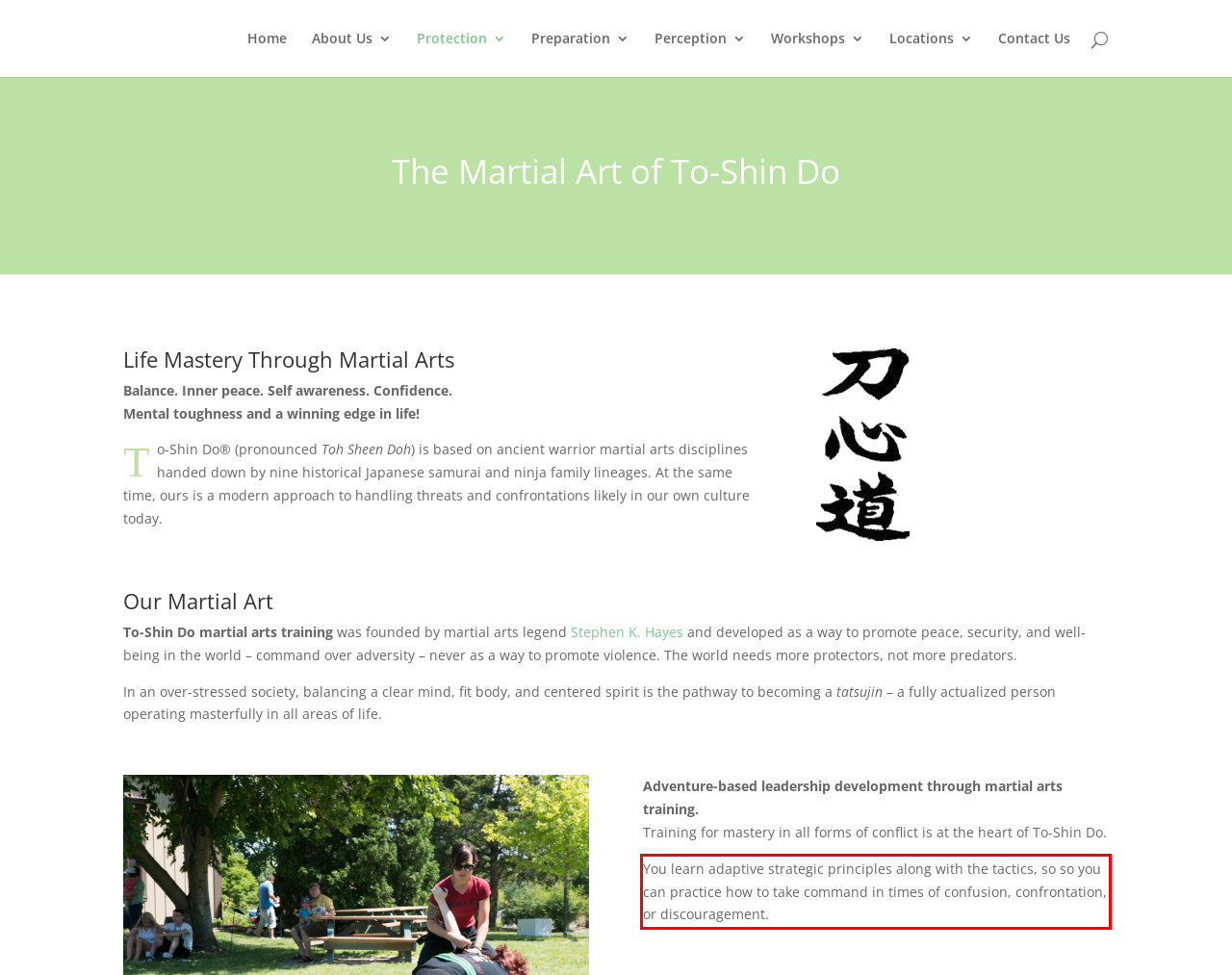Please look at the webpage screenshot and extract the text enclosed by the red bounding box.

You learn adaptive strategic principles along with the tactics, so so you can practice how to take command in times of confusion, confrontation, or discouragement.